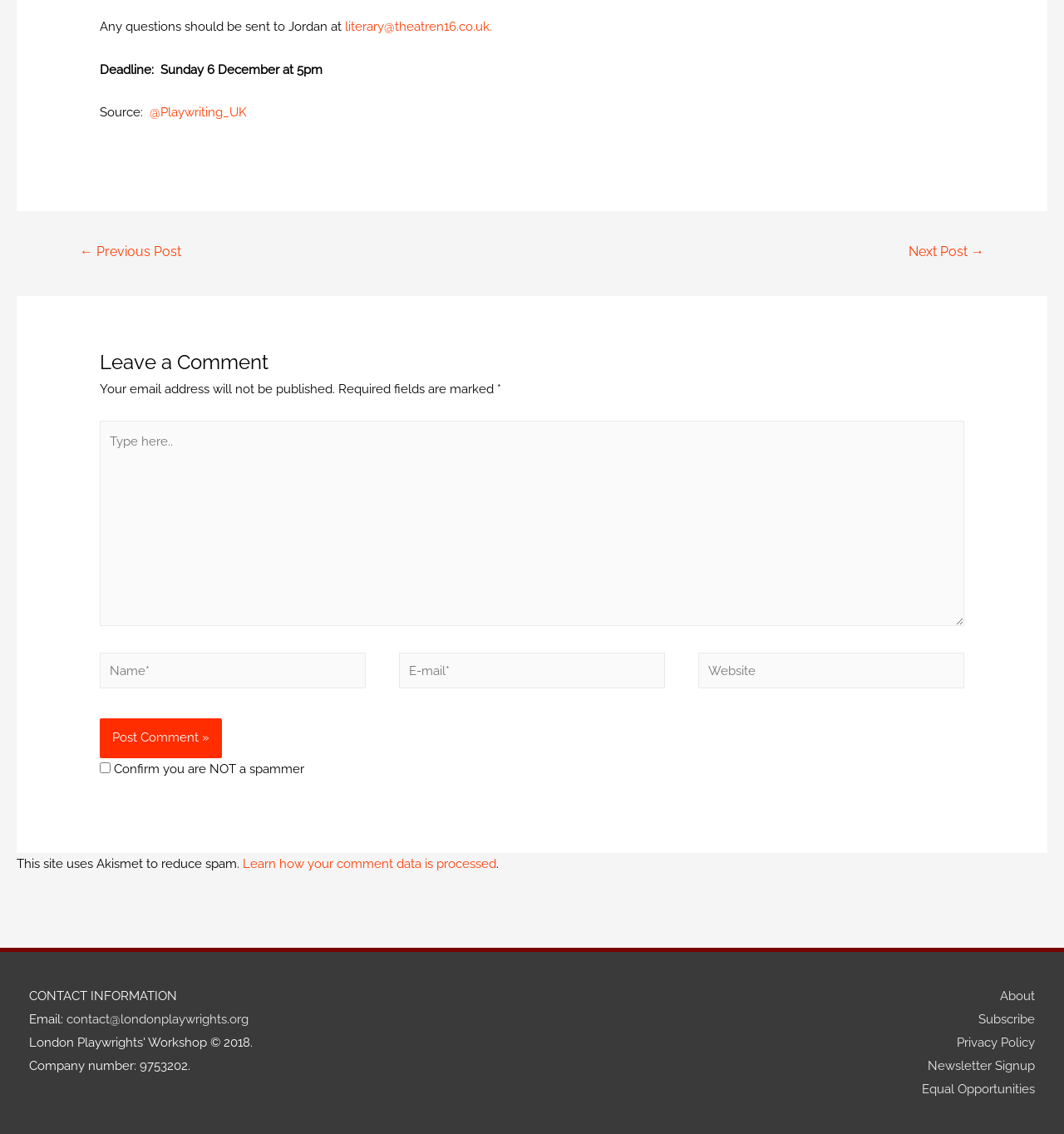How many fields are required in the comment form?
Look at the image and respond with a one-word or short phrase answer.

Three